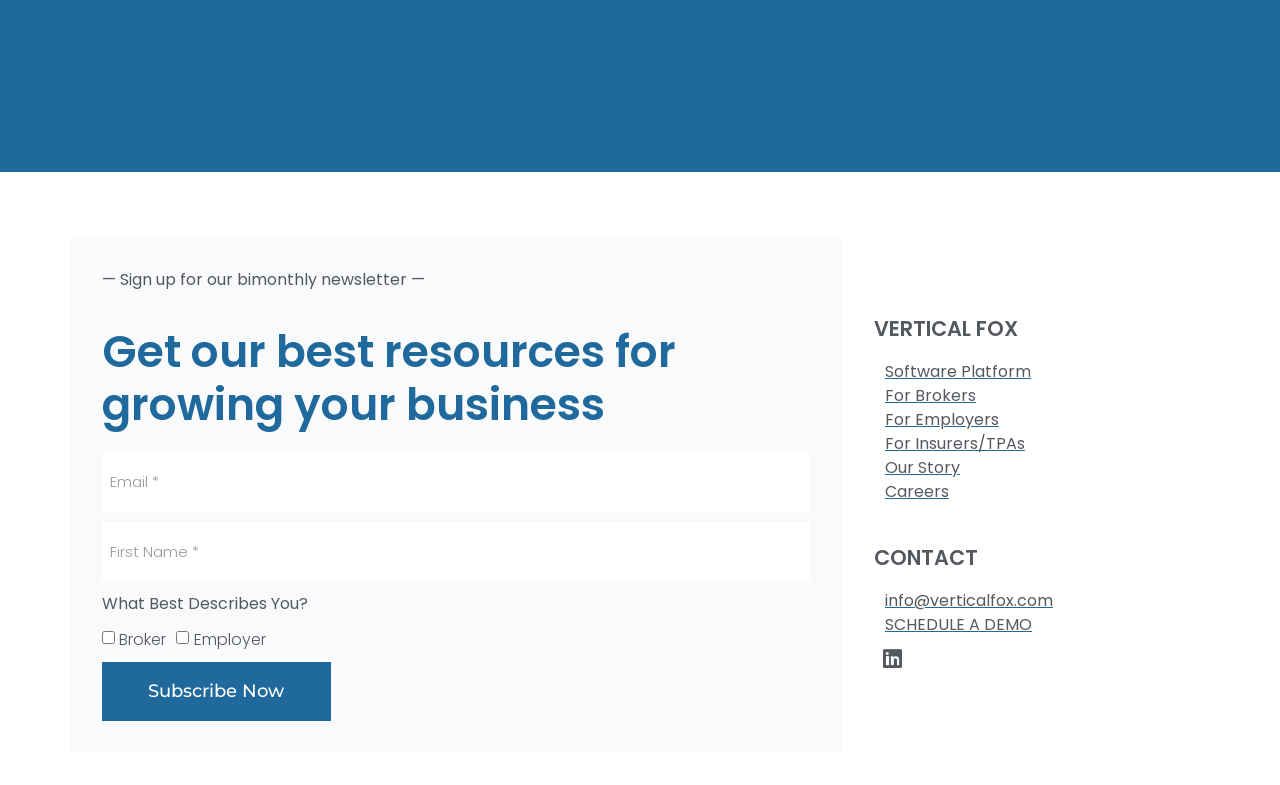Determine the bounding box coordinates for the clickable element required to fulfill the instruction: "Contact via email". Provide the coordinates as four float numbers between 0 and 1, i.e., [left, top, right, bottom].

[0.691, 0.75, 0.92, 0.78]